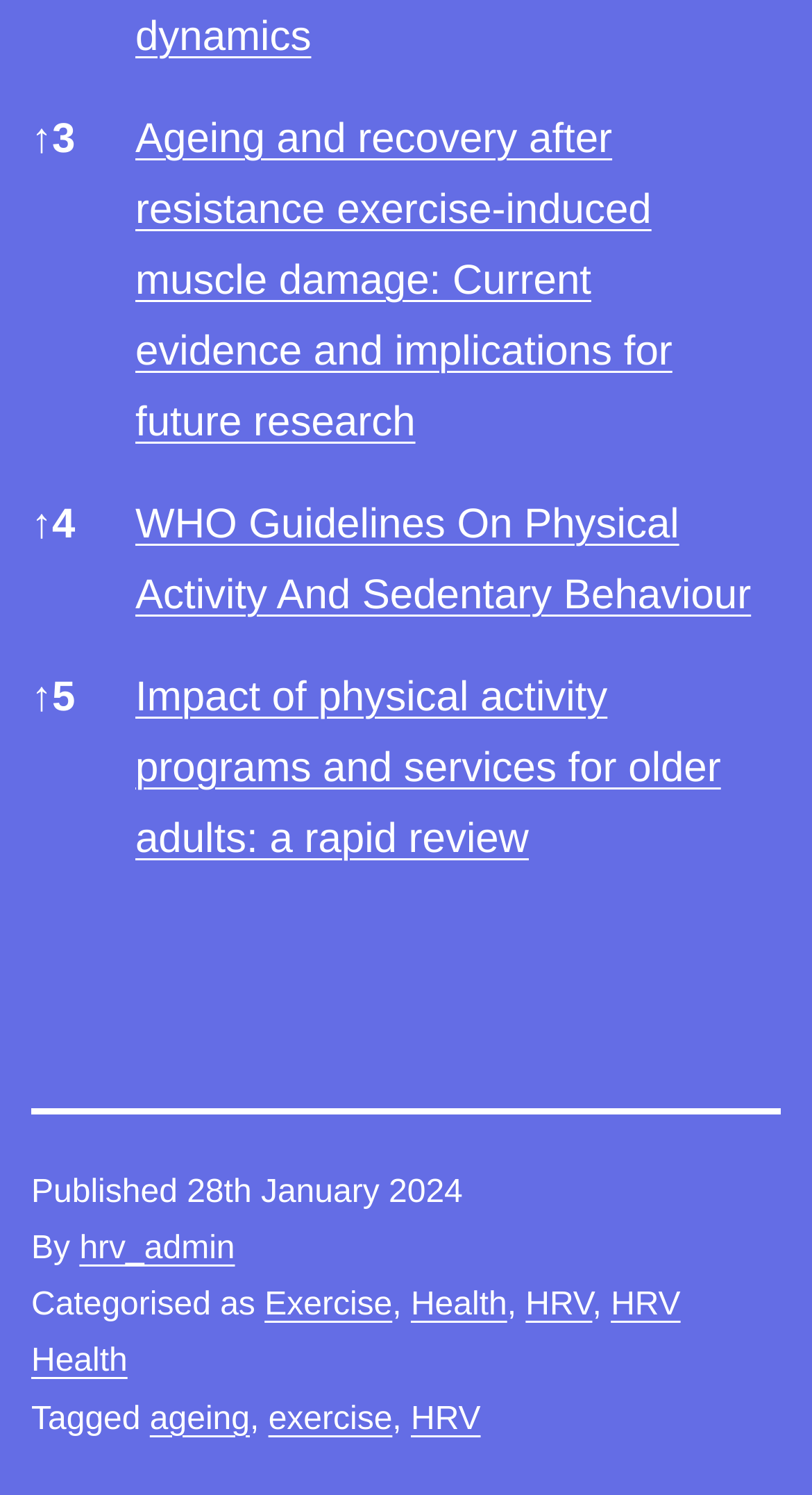Please determine the bounding box coordinates for the UI element described here. Use the format (top-left x, top-left y, bottom-right x, bottom-right y) with values bounded between 0 and 1: HRV

[0.647, 0.861, 0.729, 0.885]